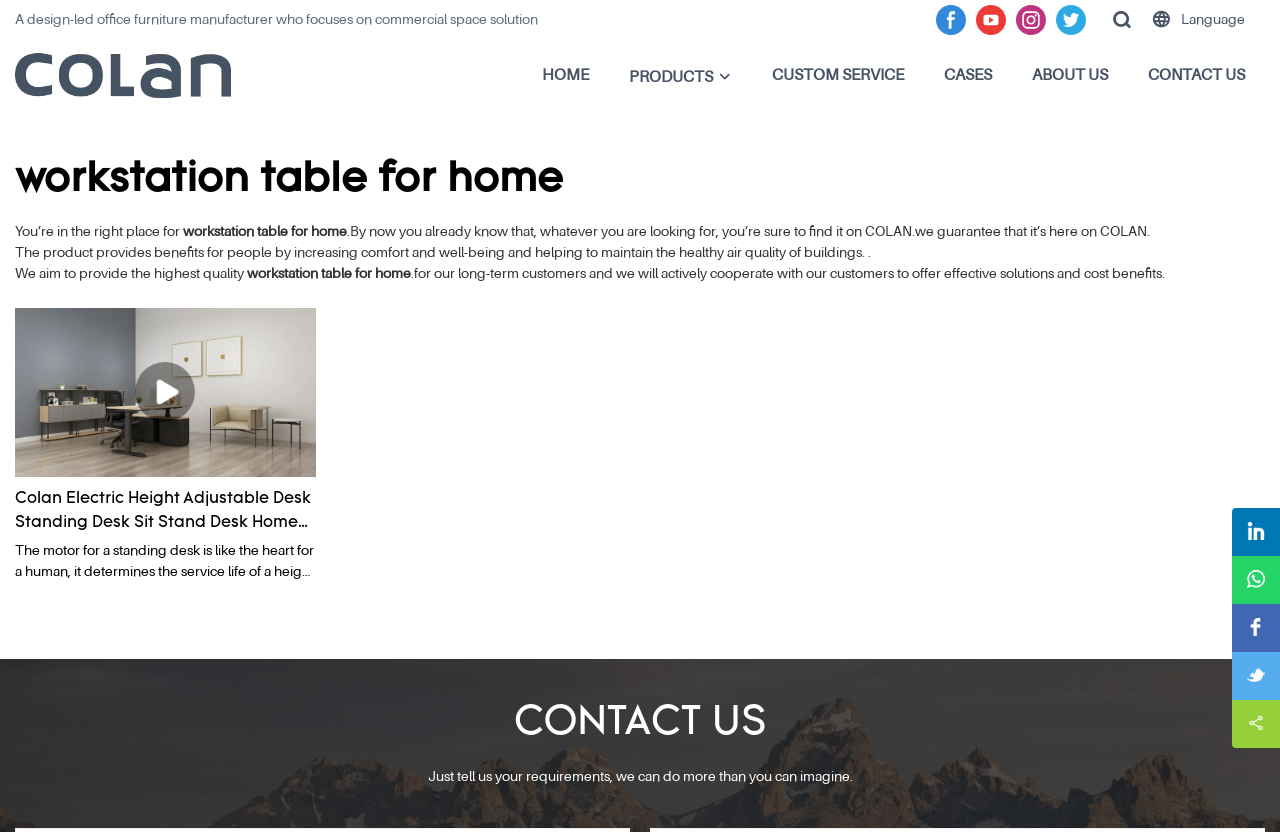Please find and generate the text of the main heading on the webpage.

workstation table for home